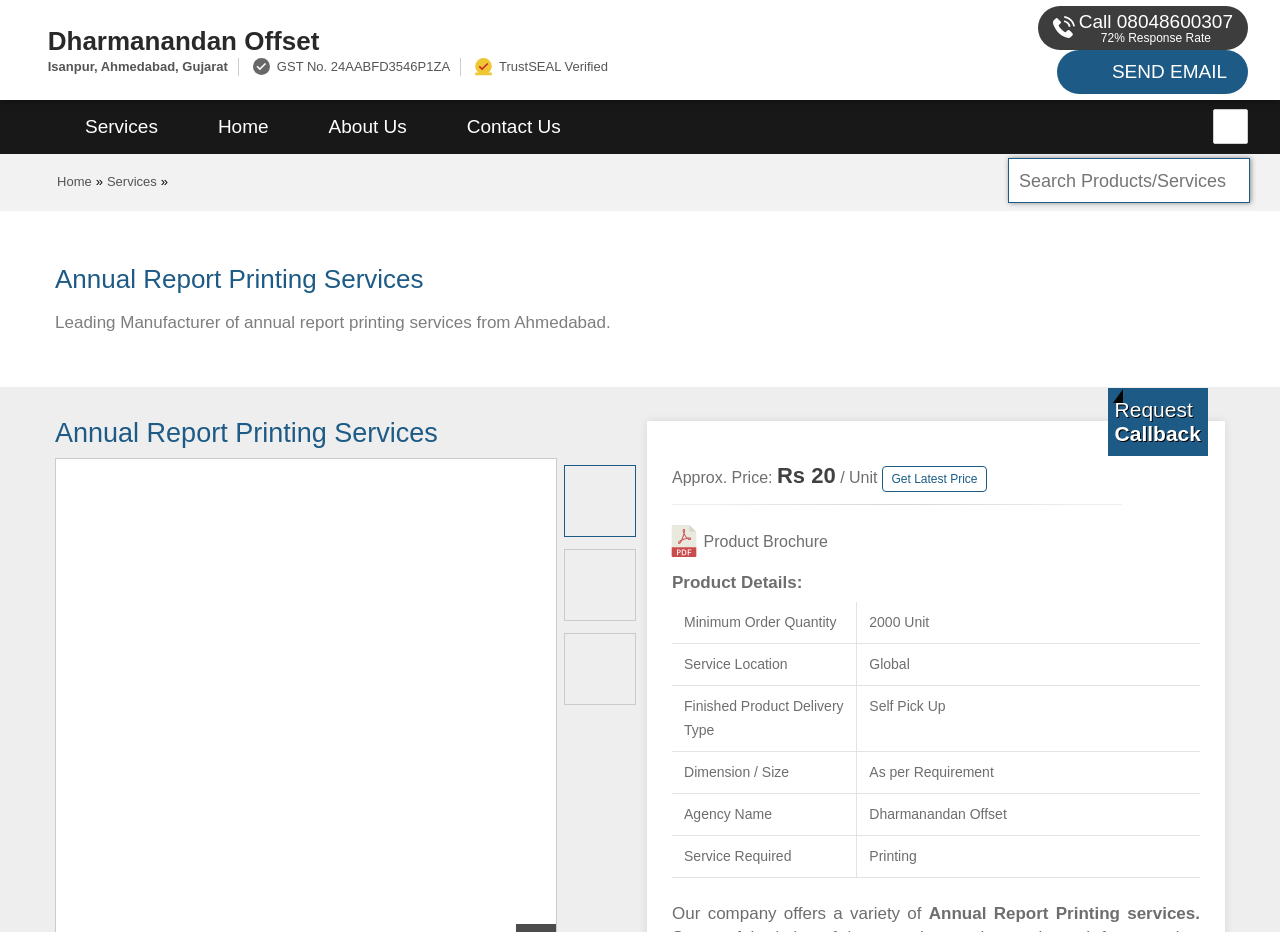What is the GST number of the company?
Answer the question in a detailed and comprehensive manner.

The GST number is mentioned in the top-right corner of the webpage, below the company name and address, where it says 'GST No.' followed by the number '24AABFD3546P1ZA'.